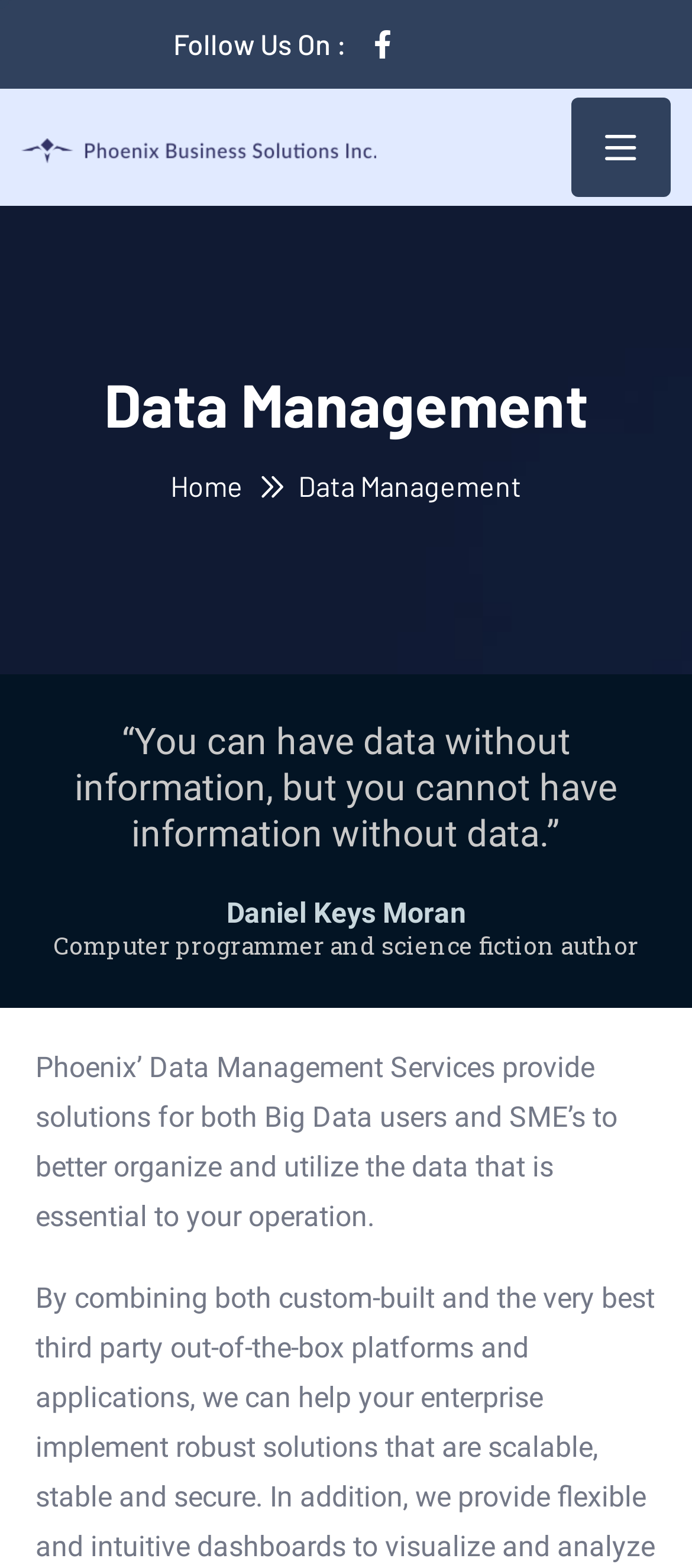Find the bounding box coordinates for the HTML element described as: "alt="Daryl Watson"". The coordinates should consist of four float values between 0 and 1, i.e., [left, top, right, bottom].

None